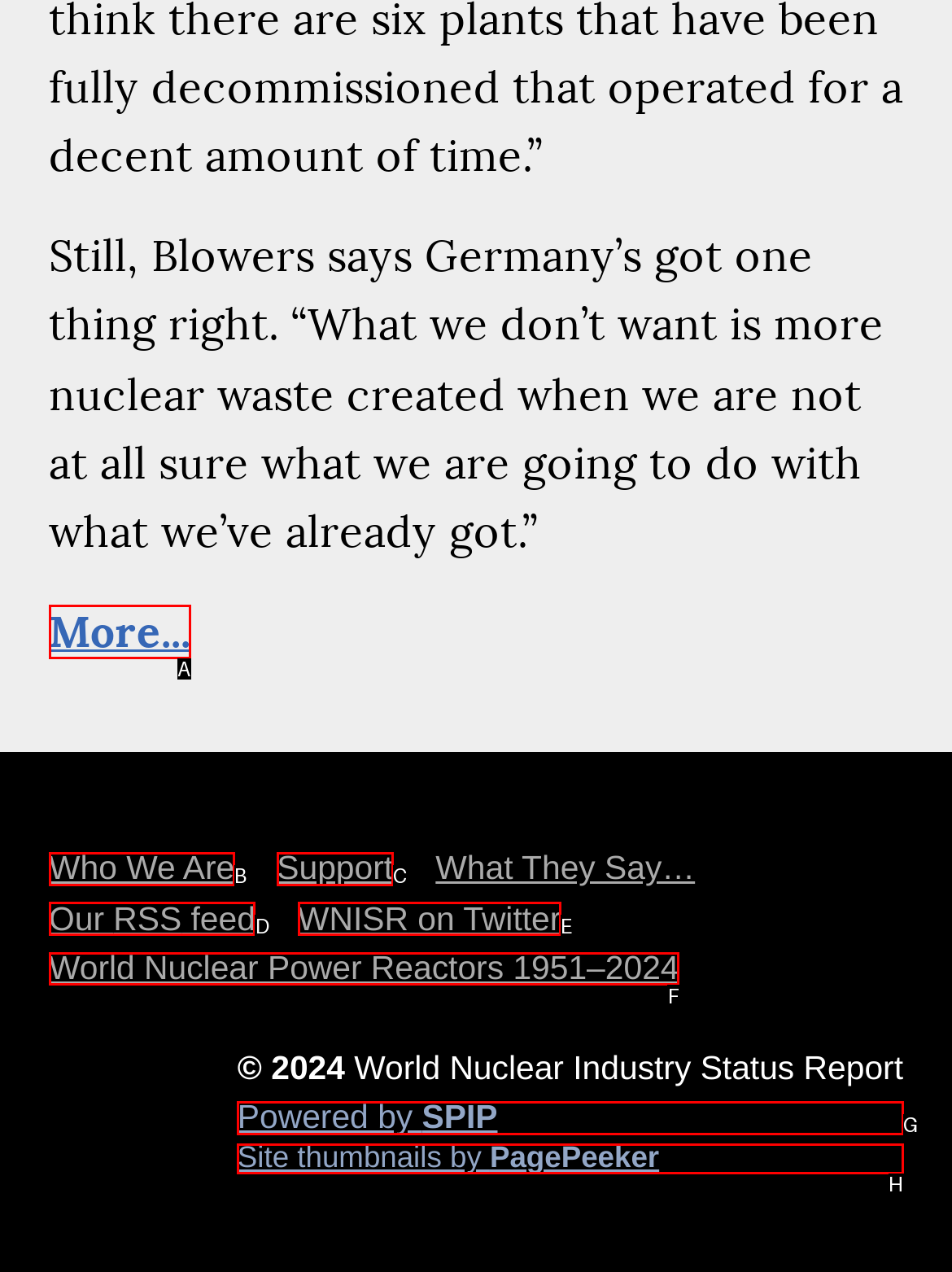From the options presented, which lettered element matches this description: Site thumbnails by PagePeeker
Reply solely with the letter of the matching option.

H